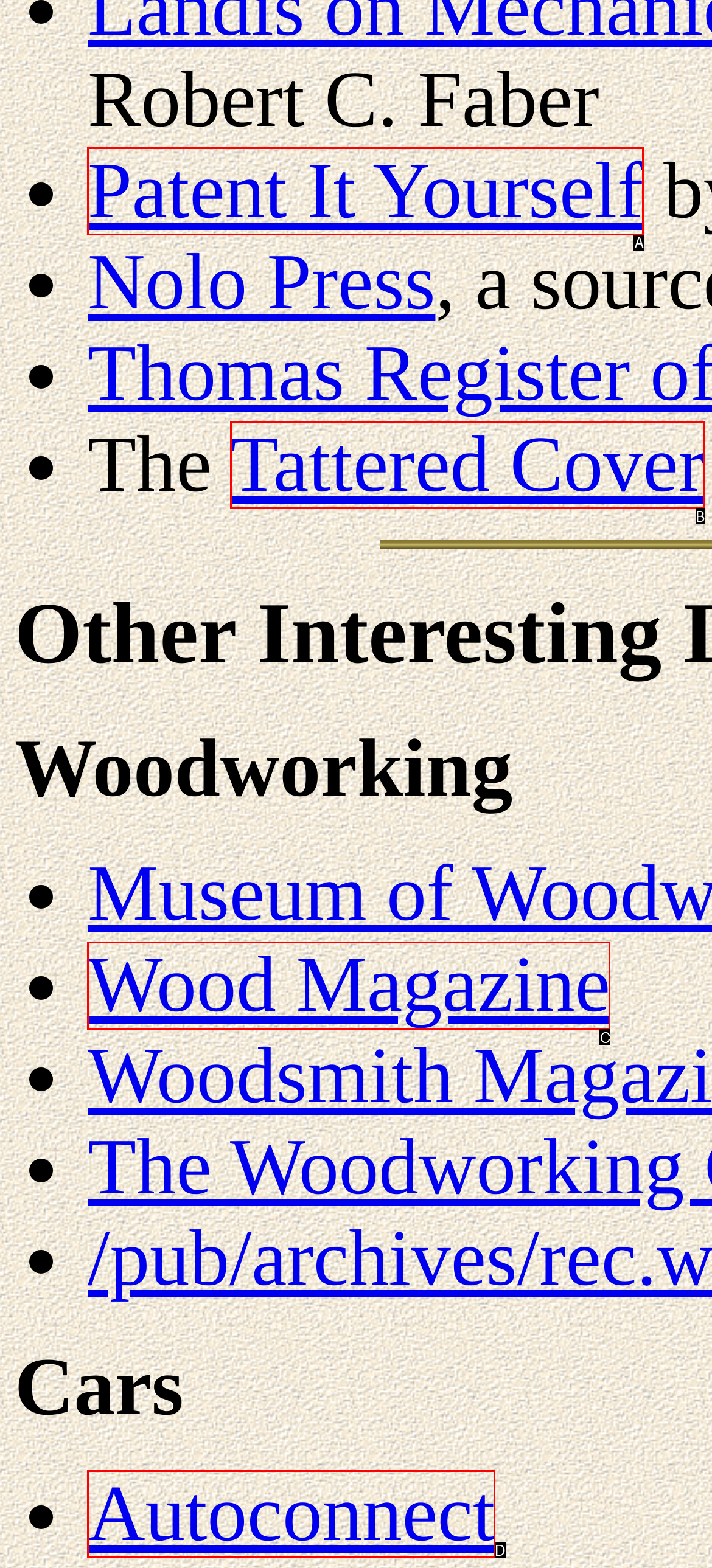Find the option that aligns with: Patent It Yourself
Provide the letter of the corresponding option.

A